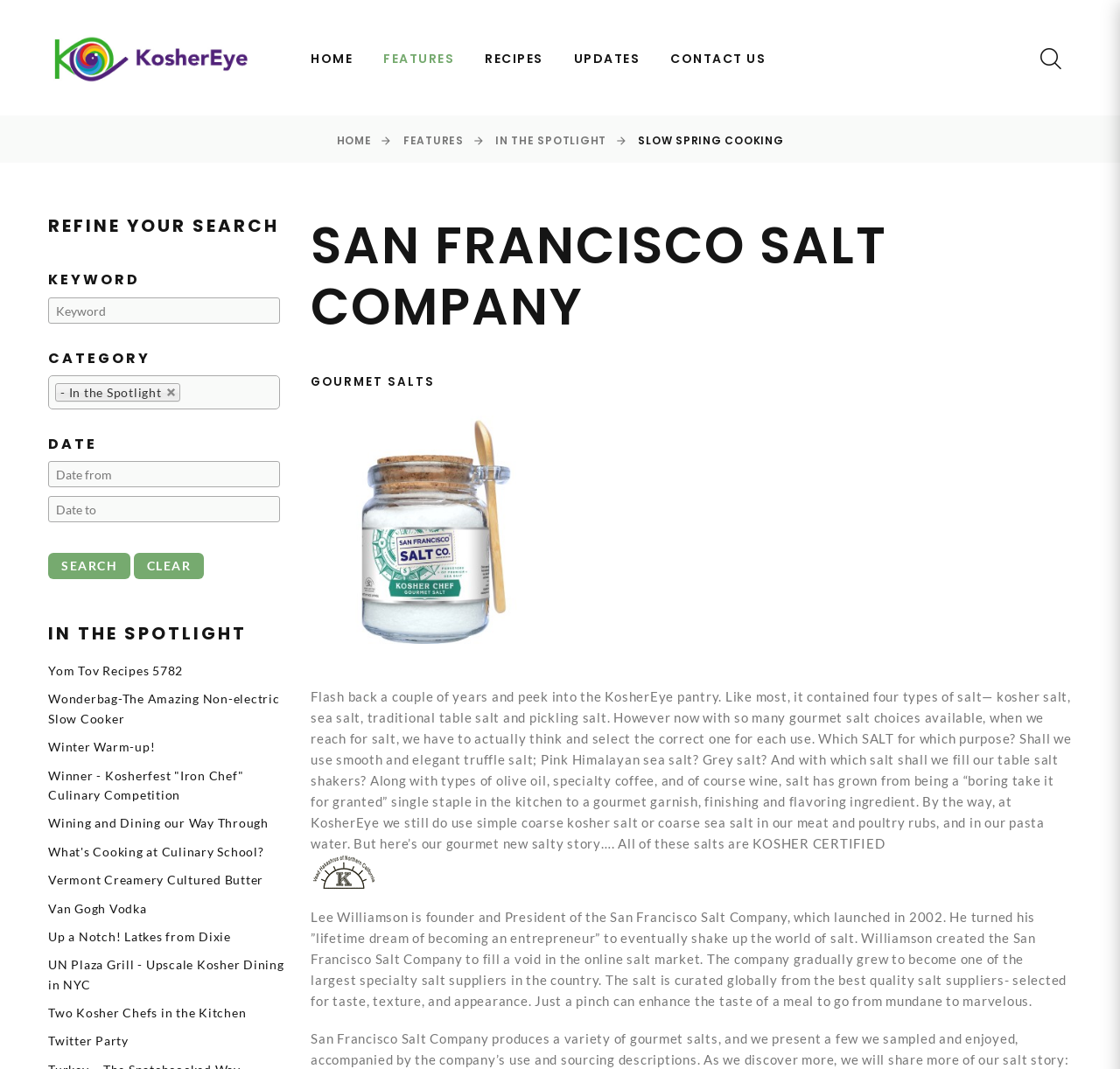What type of salt is mentioned in the text?
Please give a detailed and elaborate explanation in response to the question.

I found the answer by reading the static text that starts with 'Flash back a couple of years and peek into the KosherEye pantry...'. The text mentions several types of salt, including truffle salt.